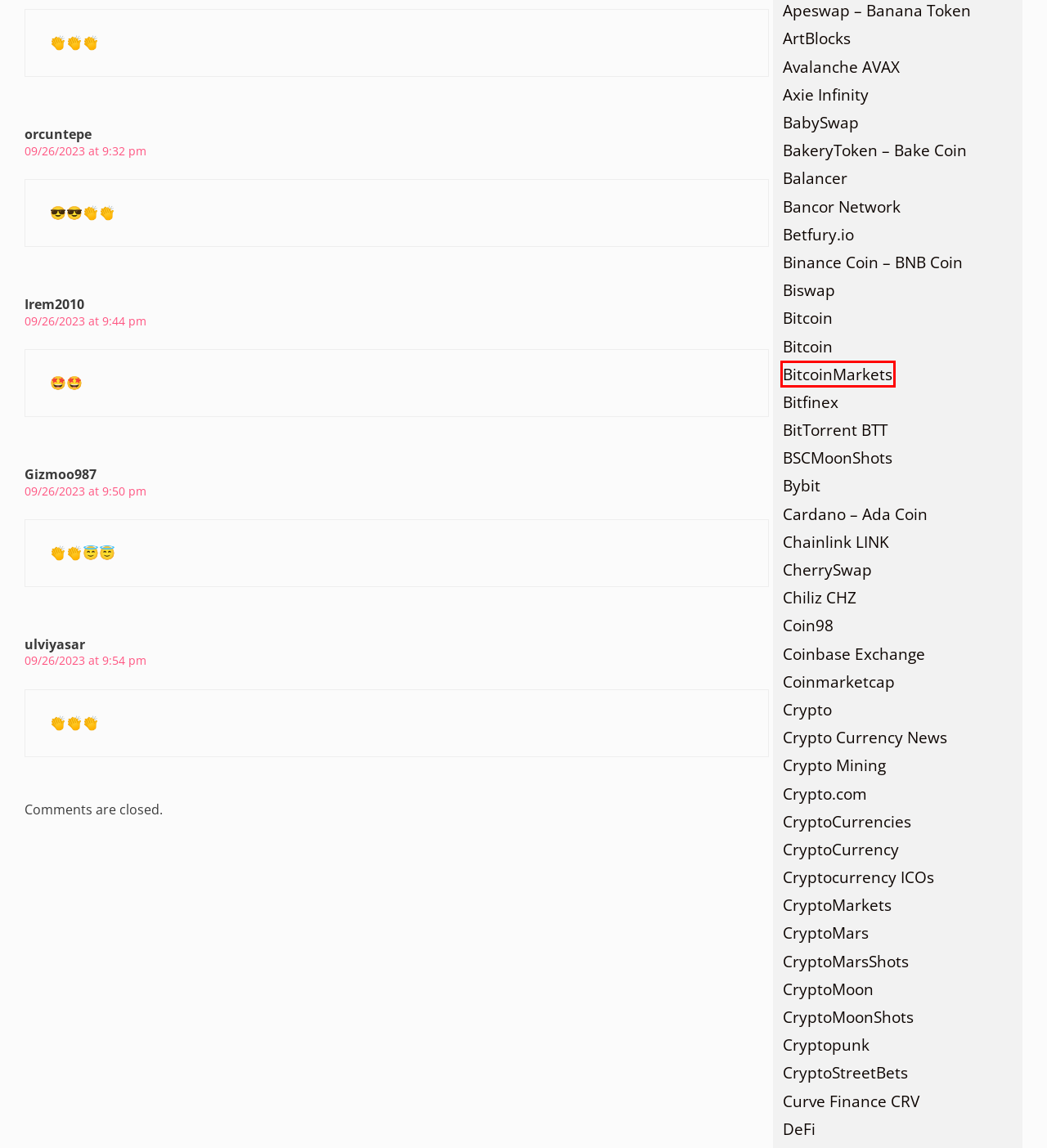A screenshot of a webpage is provided, featuring a red bounding box around a specific UI element. Identify the webpage description that most accurately reflects the new webpage after interacting with the selected element. Here are the candidates:
A. BakeryToken – Bake Coin » CoinMarketDot
B. BabySwap » CoinMarketDot
C. BitcoinMarkets » CoinMarketDot
D. Coin98 » CoinMarketDot
E. DeFi » CoinMarketDot
F. Balancer » CoinMarketDot
G. Crypto » CoinMarketDot
H. Chiliz CHZ » CoinMarketDot

C